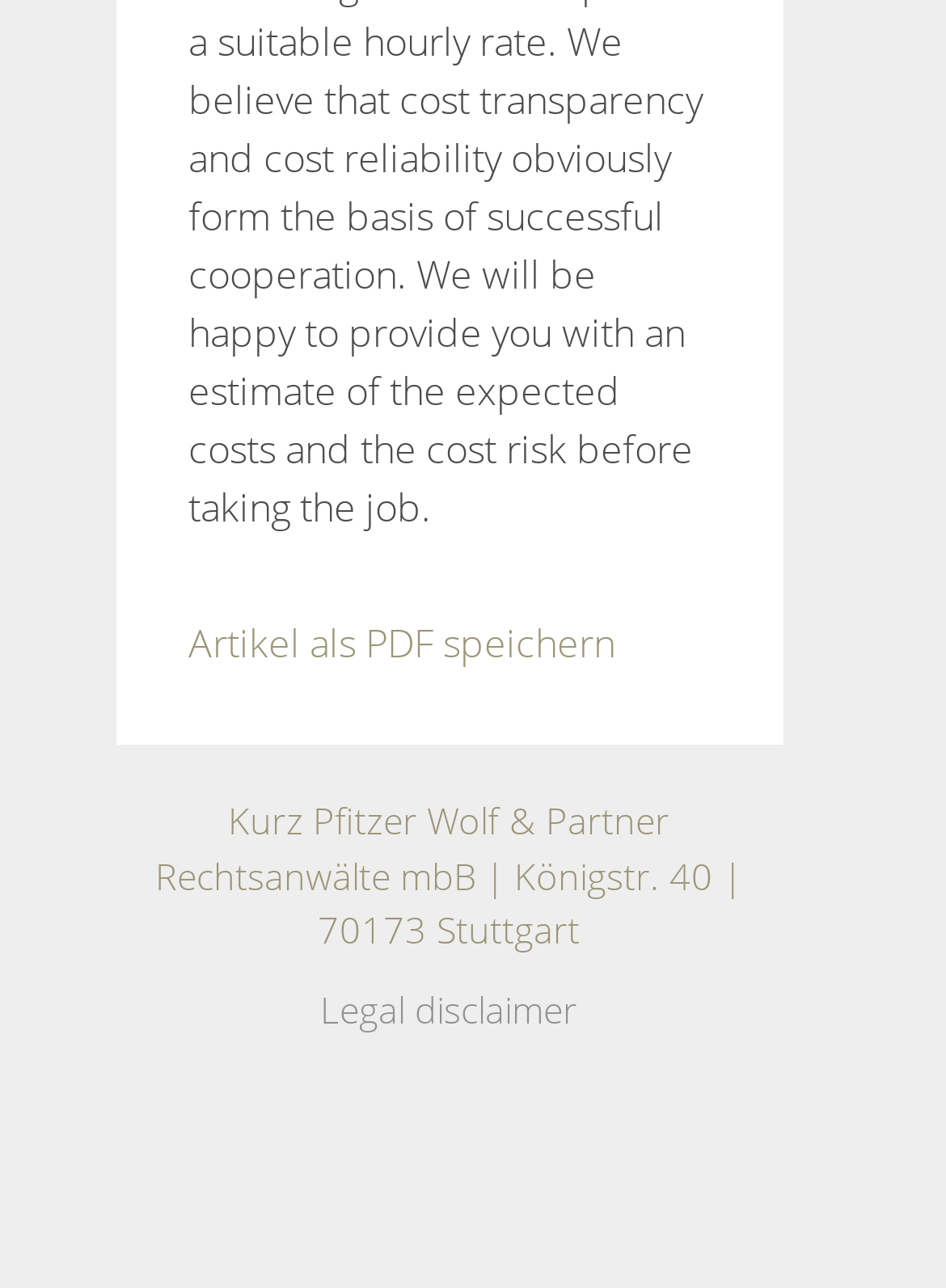Given the description Legal disclaimer, predict the bounding box coordinates of the UI element. Ensure the coordinates are in the format (top-left x, top-left y, bottom-right x, bottom-right y) and all values are between 0 and 1.

[0.338, 0.764, 0.61, 0.802]